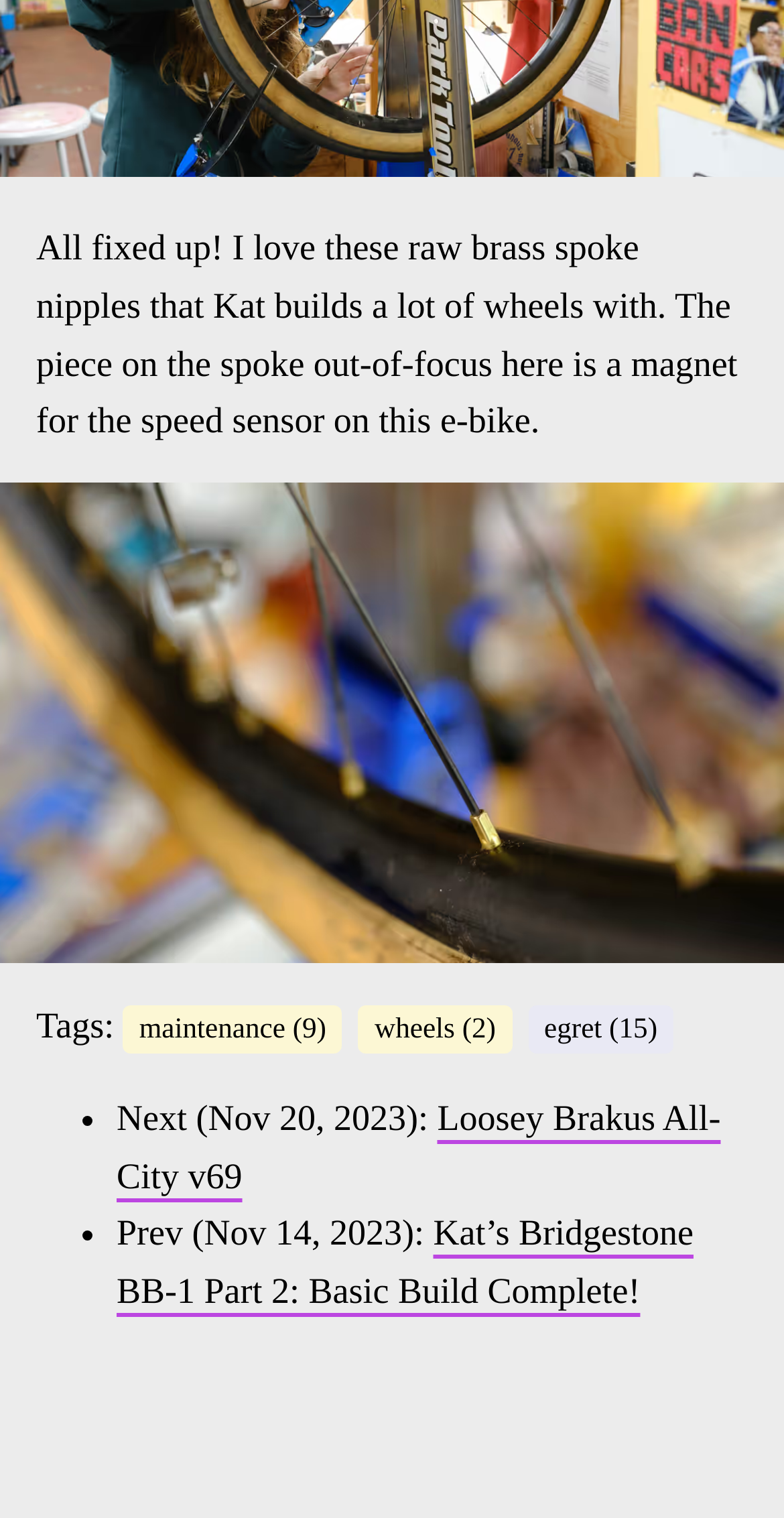Based on the element description Loosey Brakus All-City v69, identify the bounding box coordinates for the UI element. The coordinates should be in the format (top-left x, top-left y, bottom-right x, bottom-right y) and within the 0 to 1 range.

[0.149, 0.723, 0.919, 0.787]